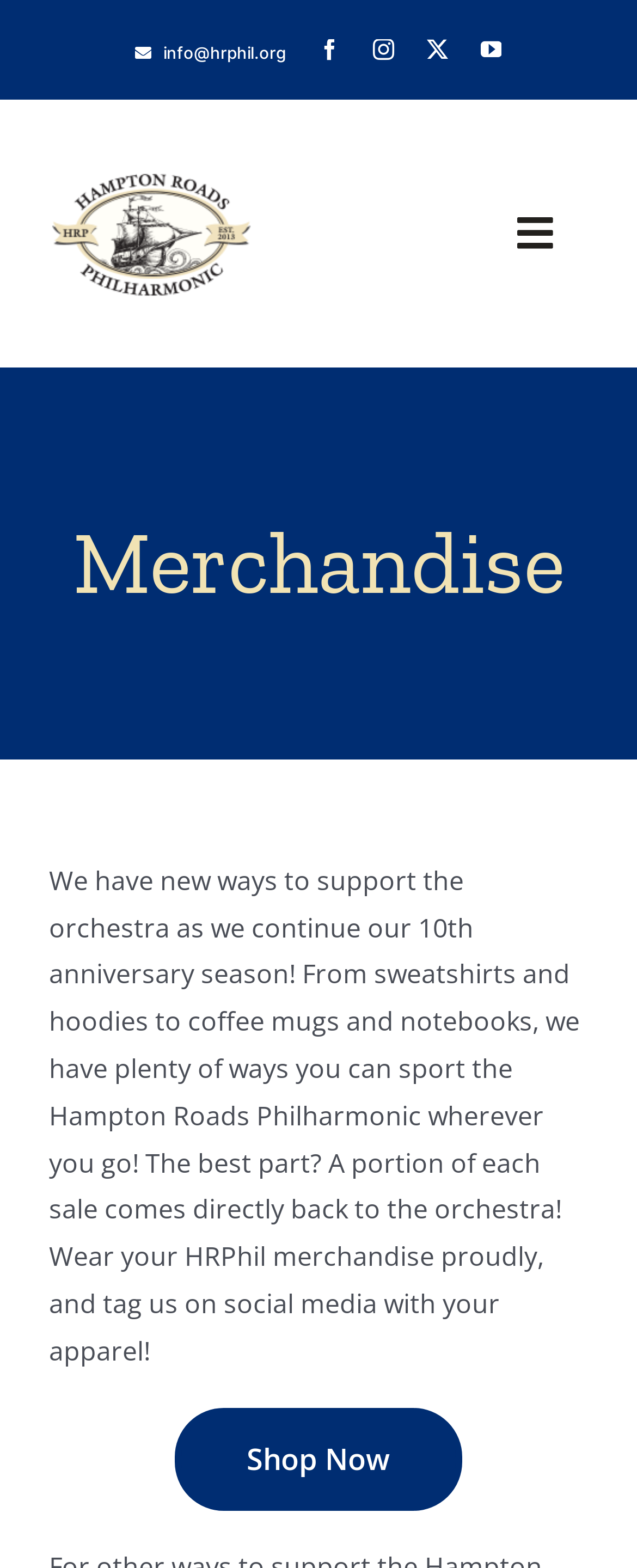Locate the bounding box coordinates of the UI element described by: "aria-label="facebook" title="Facebook"". The bounding box coordinates should consist of four float numbers between 0 and 1, i.e., [left, top, right, bottom].

[0.501, 0.025, 0.534, 0.038]